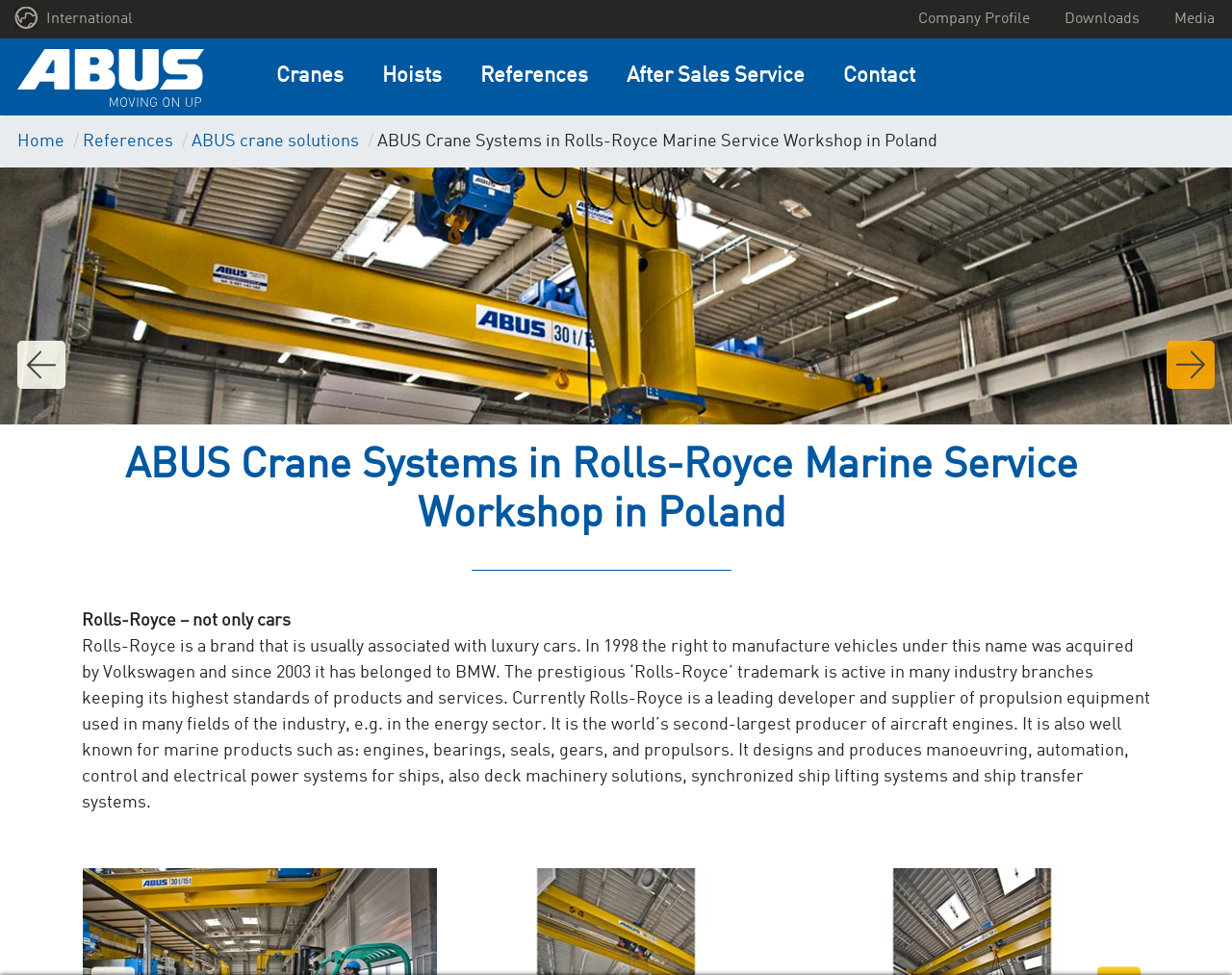Give a succinct answer to this question in a single word or phrase: 
What type of systems does Rolls-Royce design and produce for ships?

Manoeuvring, automation, control and electrical power systems